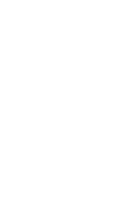Illustrate the image with a detailed caption.

The image titled "Jupiter’s moon hosts key ingredient to life infographic" illustrates crucial scientific findings regarding Europa, one of Jupiter's moons. This infographic details the structure of Europa, indicating the presence of frozen carbon dioxide crystals detected by the James Webb Space Telescope. A caption accompanying the image explains how these crystals are believed to originate from the ocean beneath Europa's icy shell, highlighting Europa's potential to harbor conditions suitable for life. This compelling visual resource supplements a broader narrative about the significance of exploration in the search for extraterrestrial life, reflecting ongoing research and discoveries in our solar system.